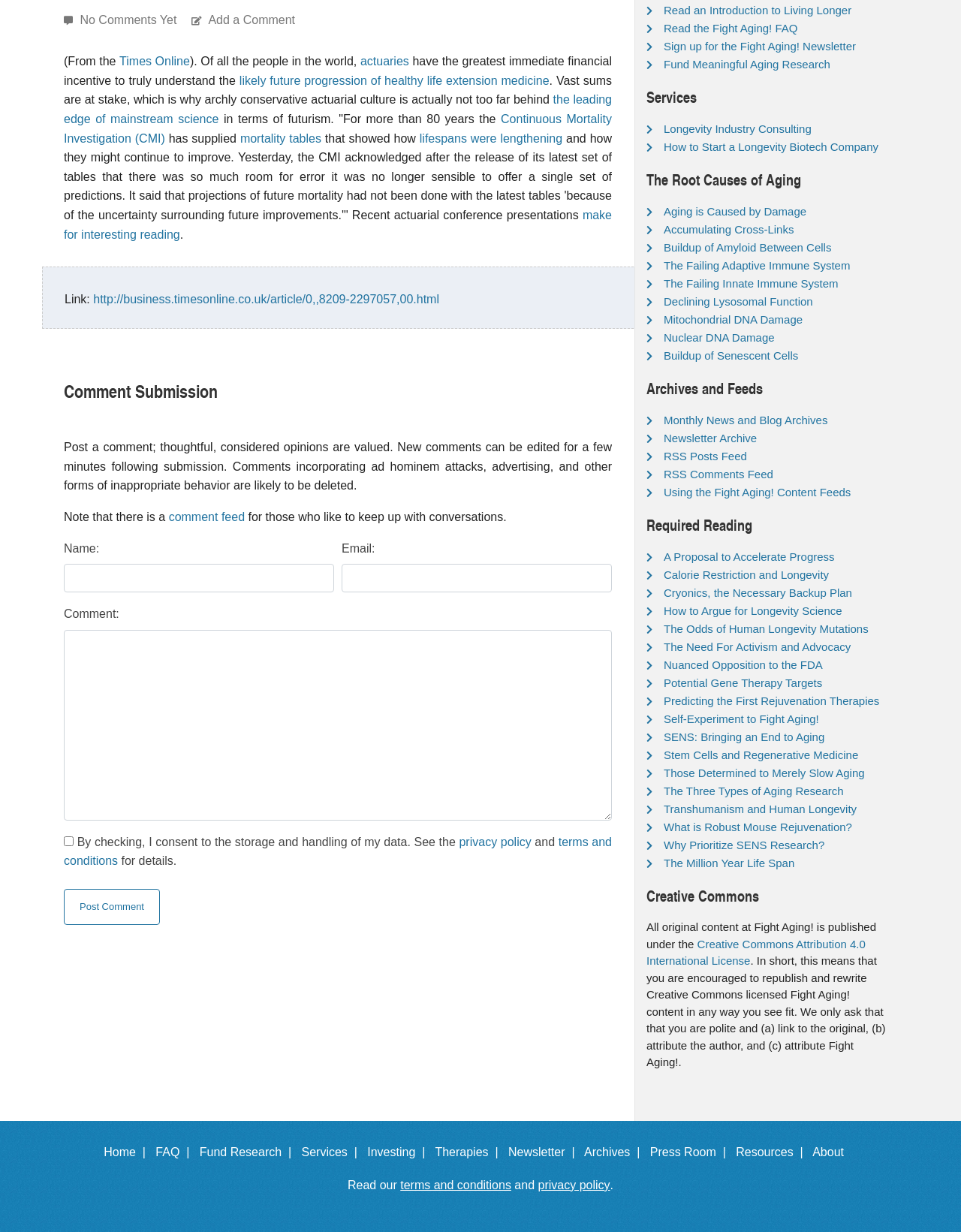Given the description A Proposal to Accelerate Progress, predict the bounding box coordinates of the UI element. Ensure the coordinates are in the format (top-left x, top-left y, bottom-right x, bottom-right y) and all values are between 0 and 1.

[0.691, 0.447, 0.868, 0.457]